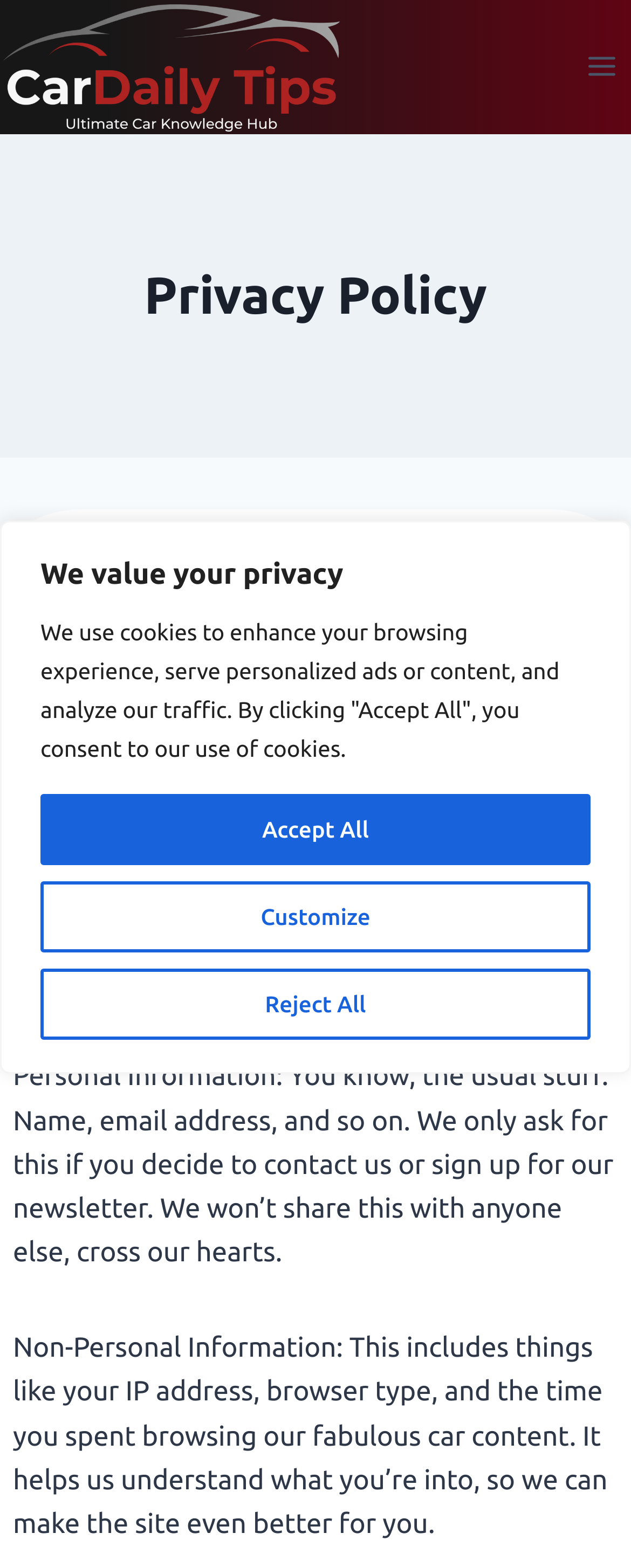From the image, can you give a detailed response to the question below:
How can users contact the website?

Based on the webpage, users can contact the website by deciding to contact them or sign up for their newsletter, which requires providing personal information such as name and email address.